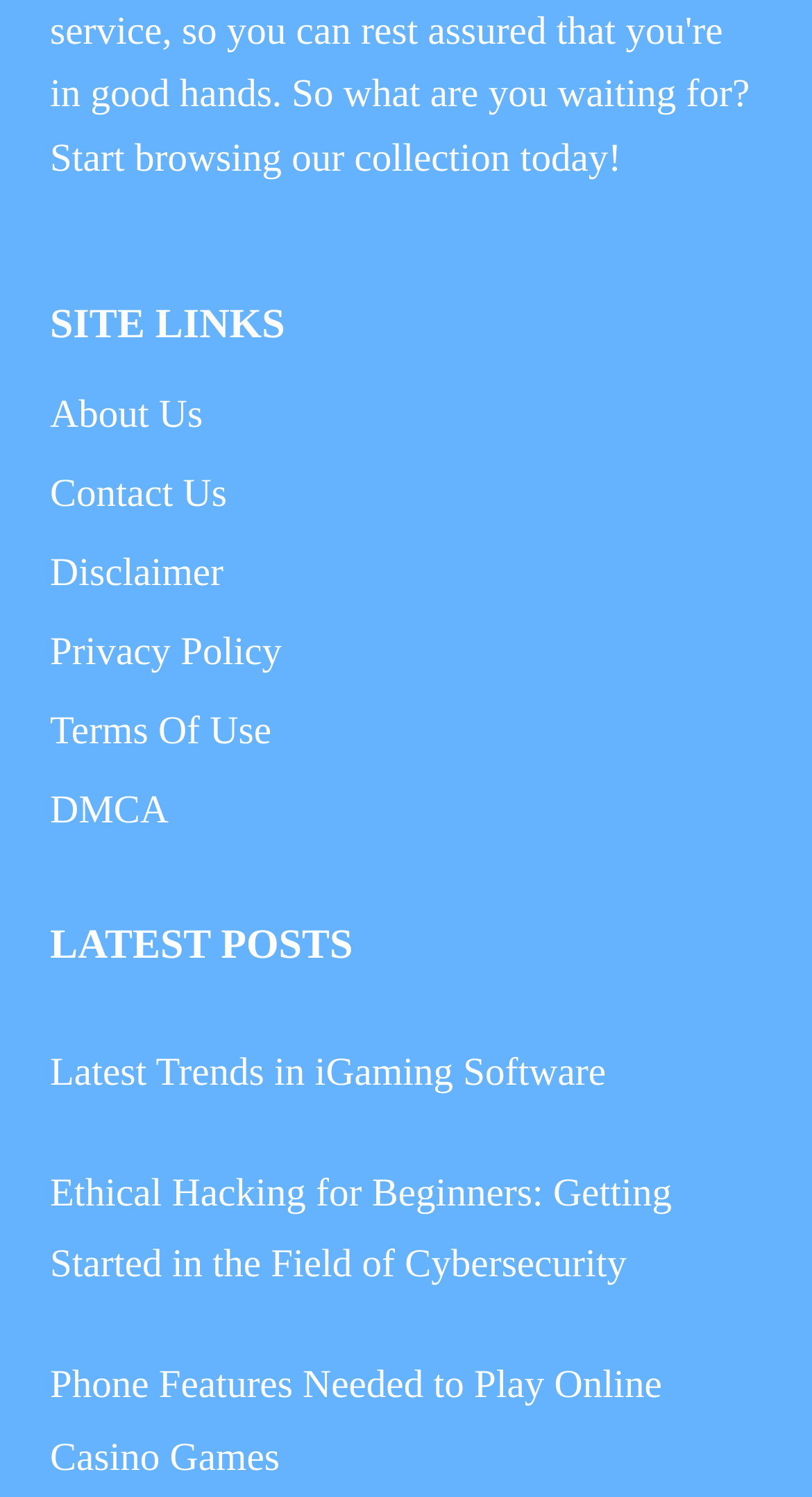Locate the bounding box coordinates of the region to be clicked to comply with the following instruction: "check Phone Features Needed to Play Online Casino Games". The coordinates must be four float numbers between 0 and 1, in the form [left, top, right, bottom].

[0.062, 0.912, 0.815, 0.988]